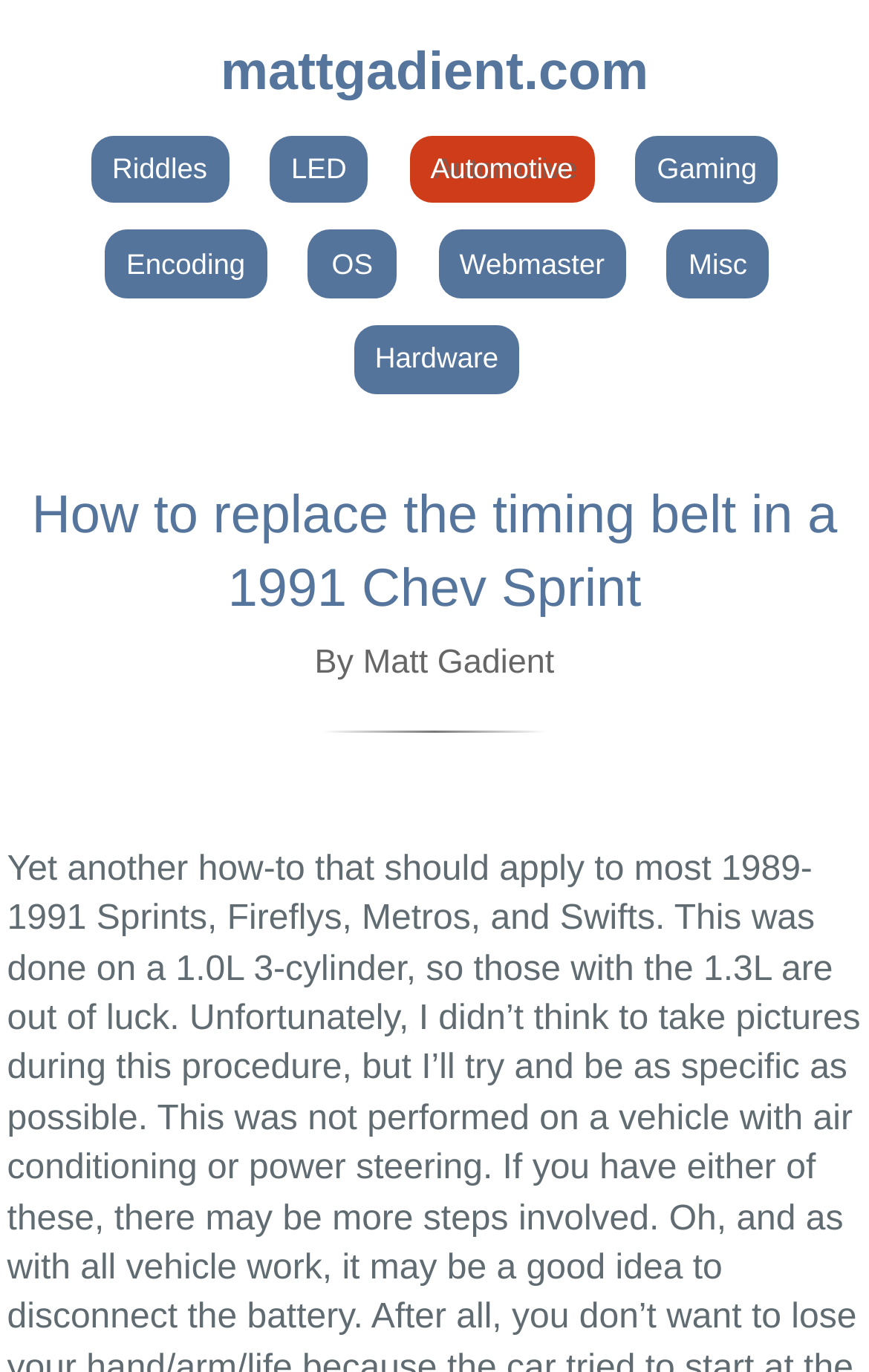Provide the bounding box coordinates for the UI element described in this sentence: "Matt Gadient". The coordinates should be four float values between 0 and 1, i.e., [left, top, right, bottom].

[0.418, 0.461, 0.638, 0.521]